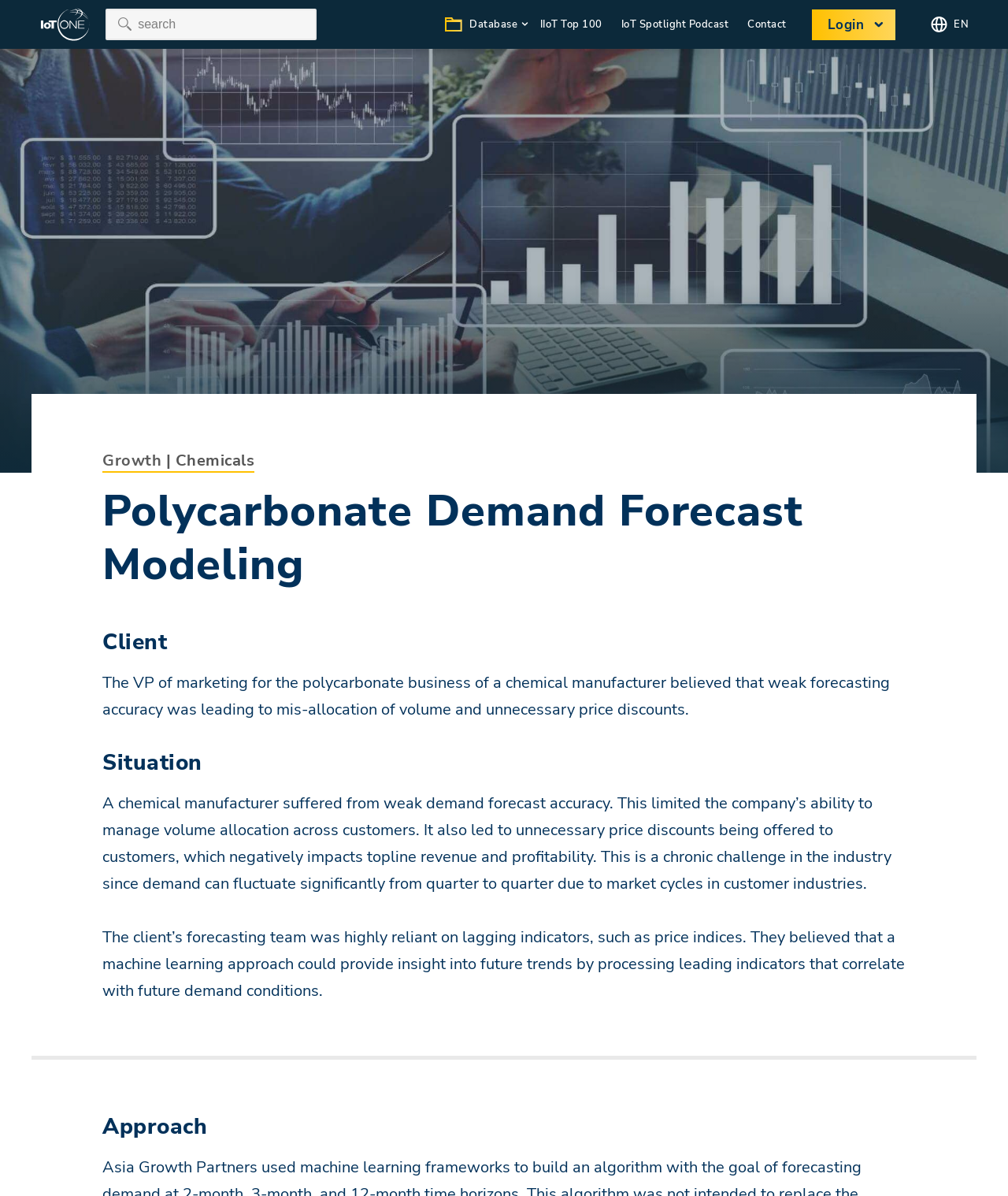Respond to the question below with a single word or phrase: What is the goal of the forecasting team?

To provide insight into future trends